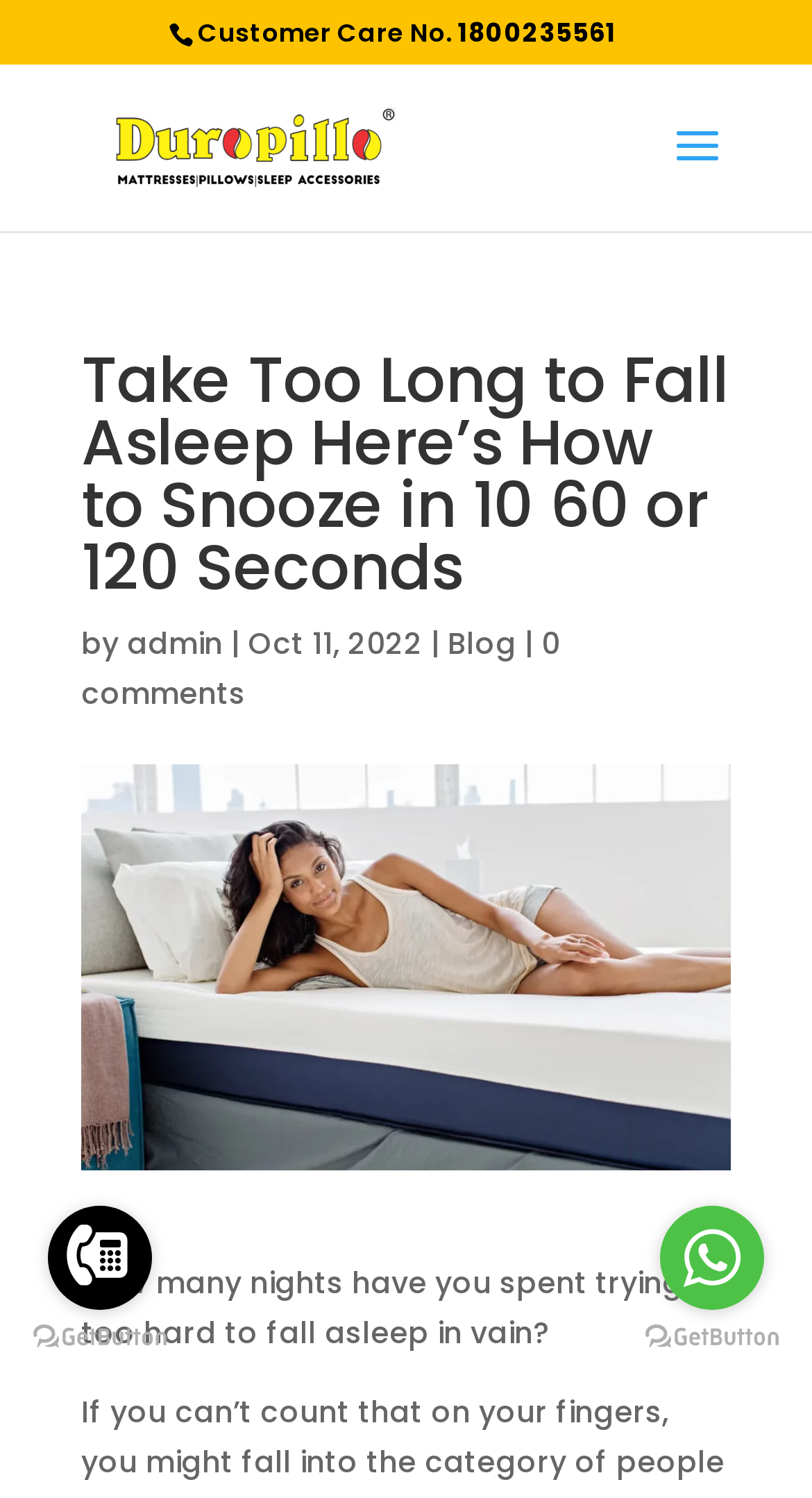Identify the bounding box coordinates of the clickable section necessary to follow the following instruction: "Read the blog". The coordinates should be presented as four float numbers from 0 to 1, i.e., [left, top, right, bottom].

[0.551, 0.416, 0.636, 0.443]